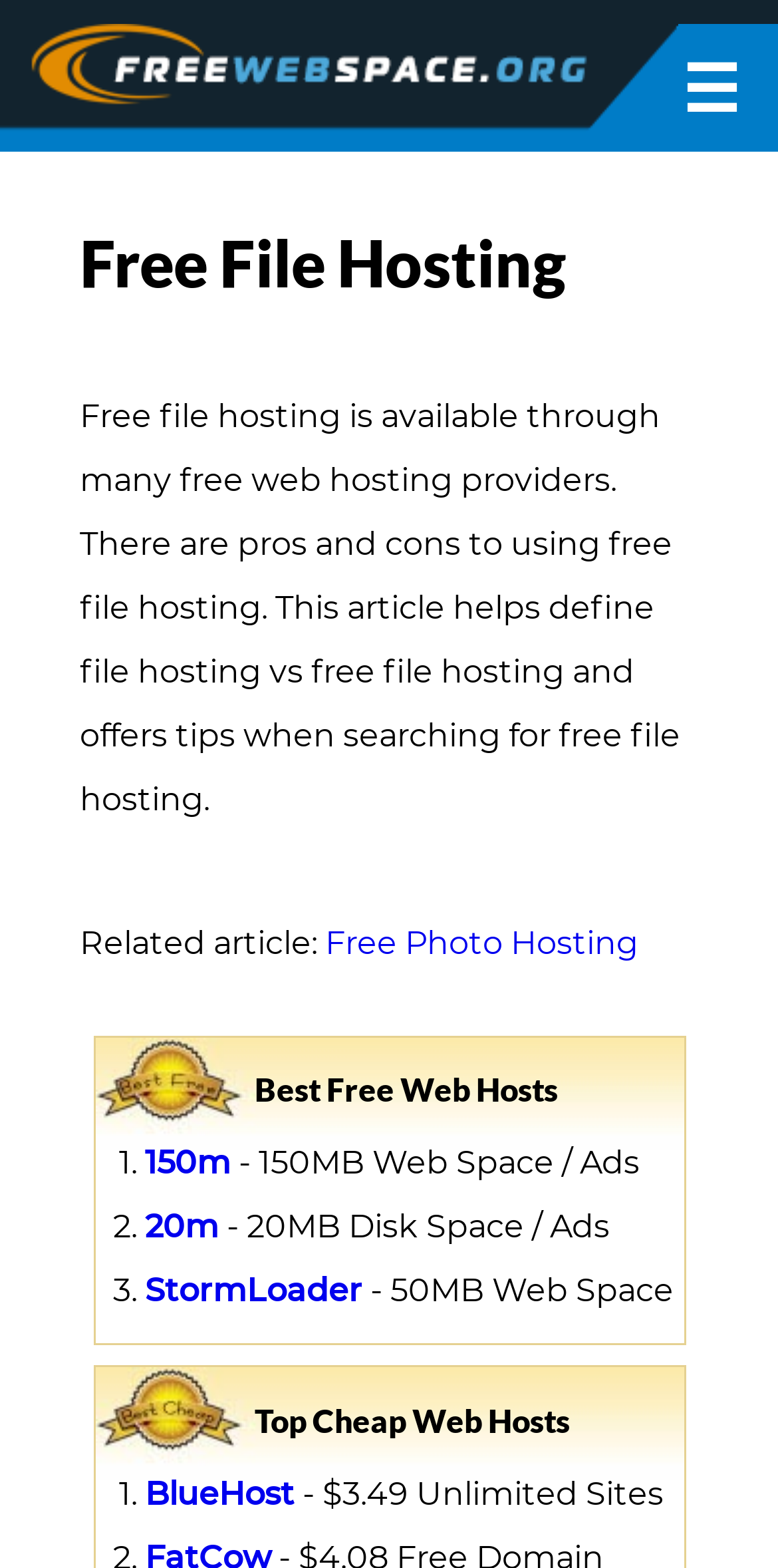How many related articles are mentioned?
Please interpret the details in the image and answer the question thoroughly.

I saw a static text 'Related article:' followed by a link 'Free Photo Hosting', indicating that there is one related article mentioned.